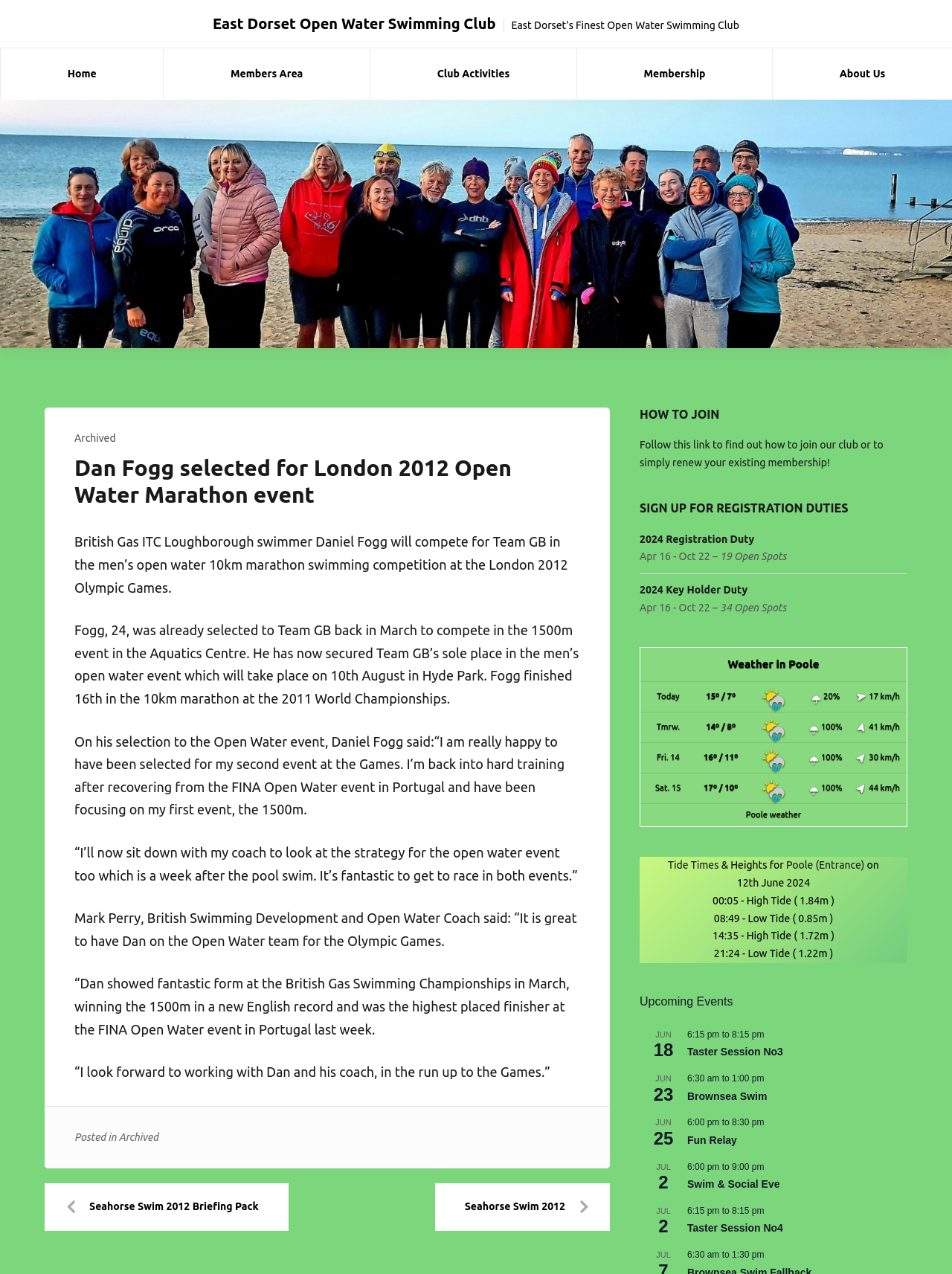Using the description: "Poole weather", identify the bounding box of the corresponding UI element in the screenshot.

[0.783, 0.636, 0.842, 0.643]